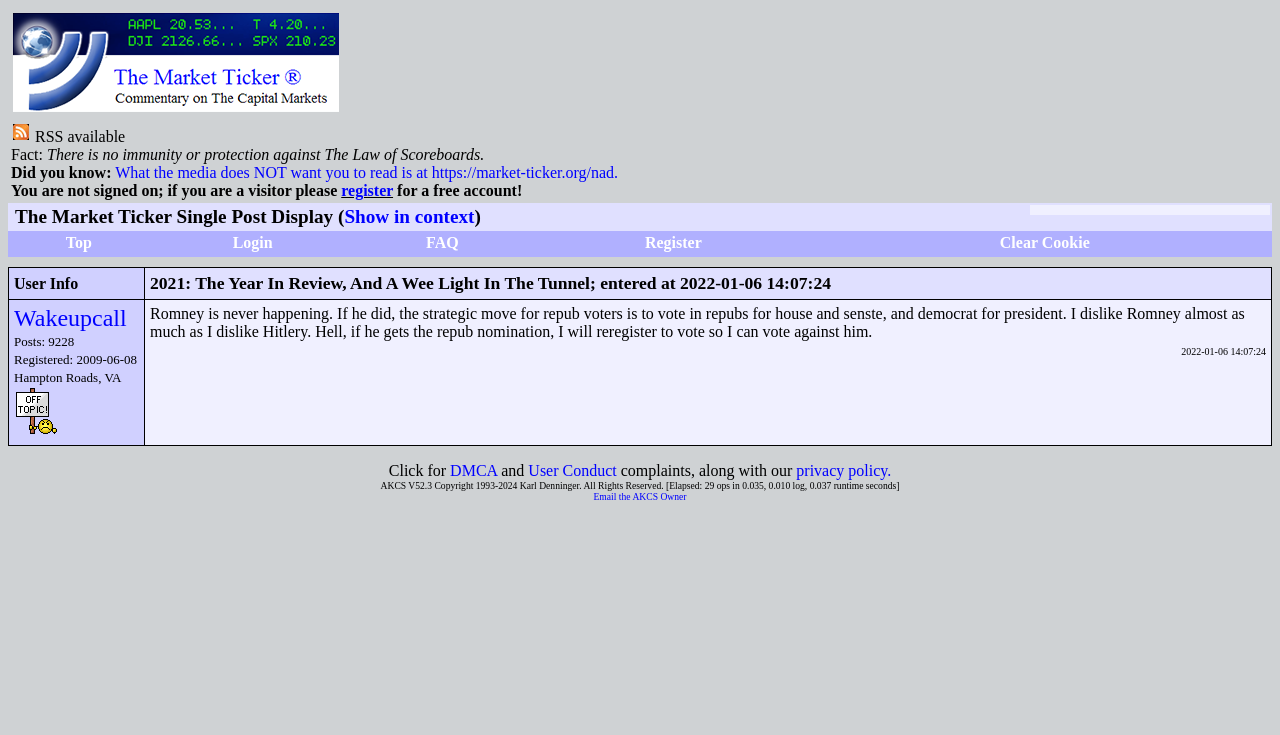Using the webpage screenshot, find the UI element described by parent_node: Wakeupcall alt="Report Bad Post". Provide the bounding box coordinates in the format (top-left x, top-left y, bottom-right x, bottom-right y), ensuring all values are floating point numbers between 0 and 1.

[0.011, 0.574, 0.046, 0.597]